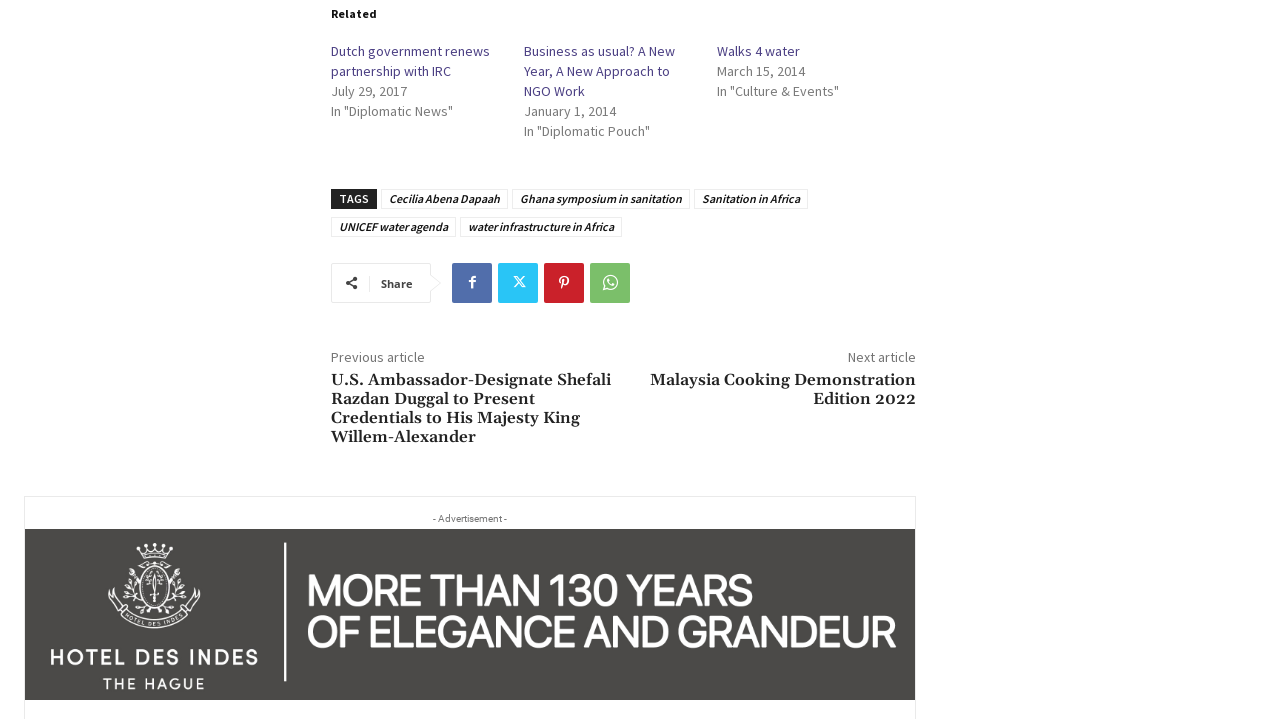What is the date of the article 'Dutch government renews partnership with IRC'?
Give a one-word or short-phrase answer derived from the screenshot.

July 29, 2017